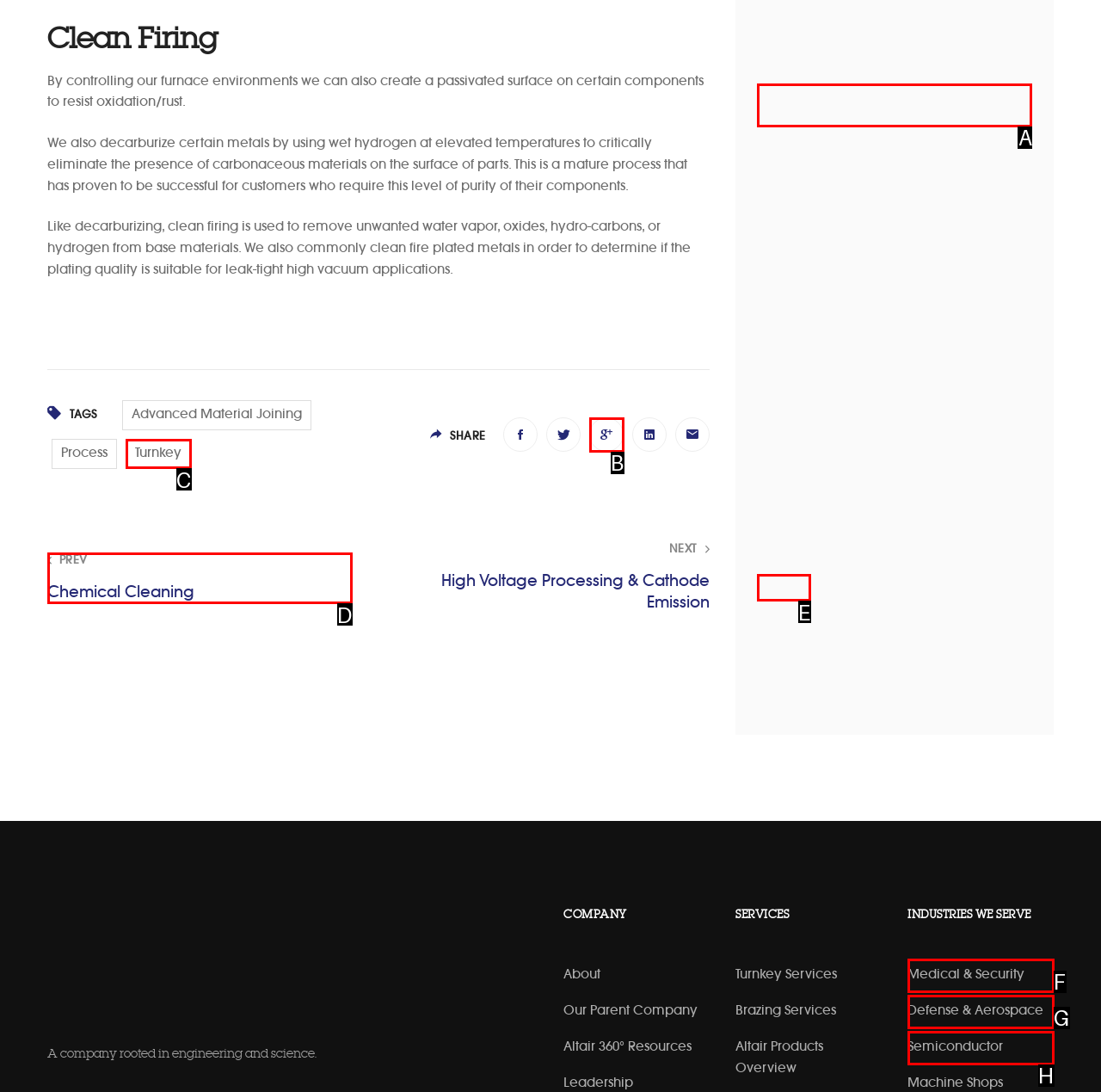Based on the element description: General Inquiries, choose the best matching option. Provide the letter of the option directly.

A